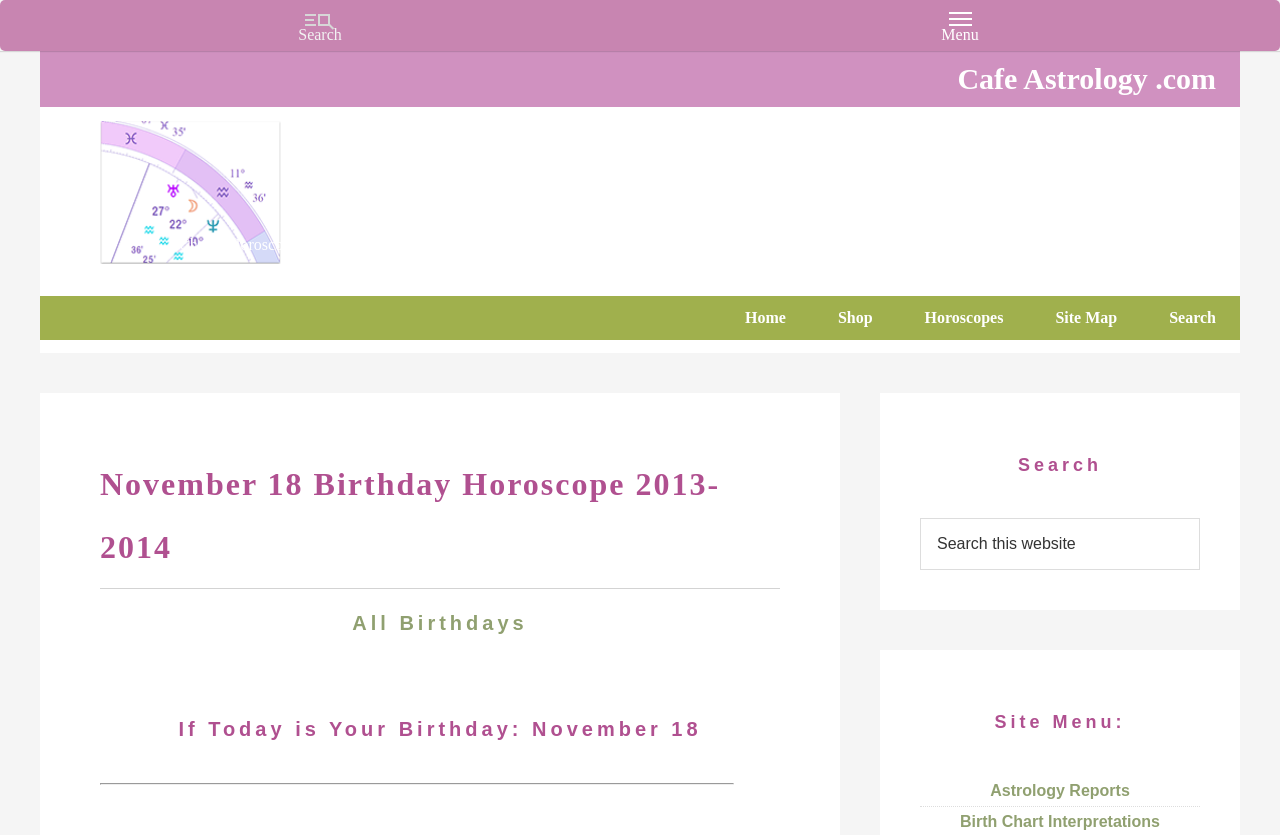Please locate the bounding box coordinates of the element that should be clicked to complete the given instruction: "visit astrology reports".

[0.774, 0.936, 0.883, 0.956]